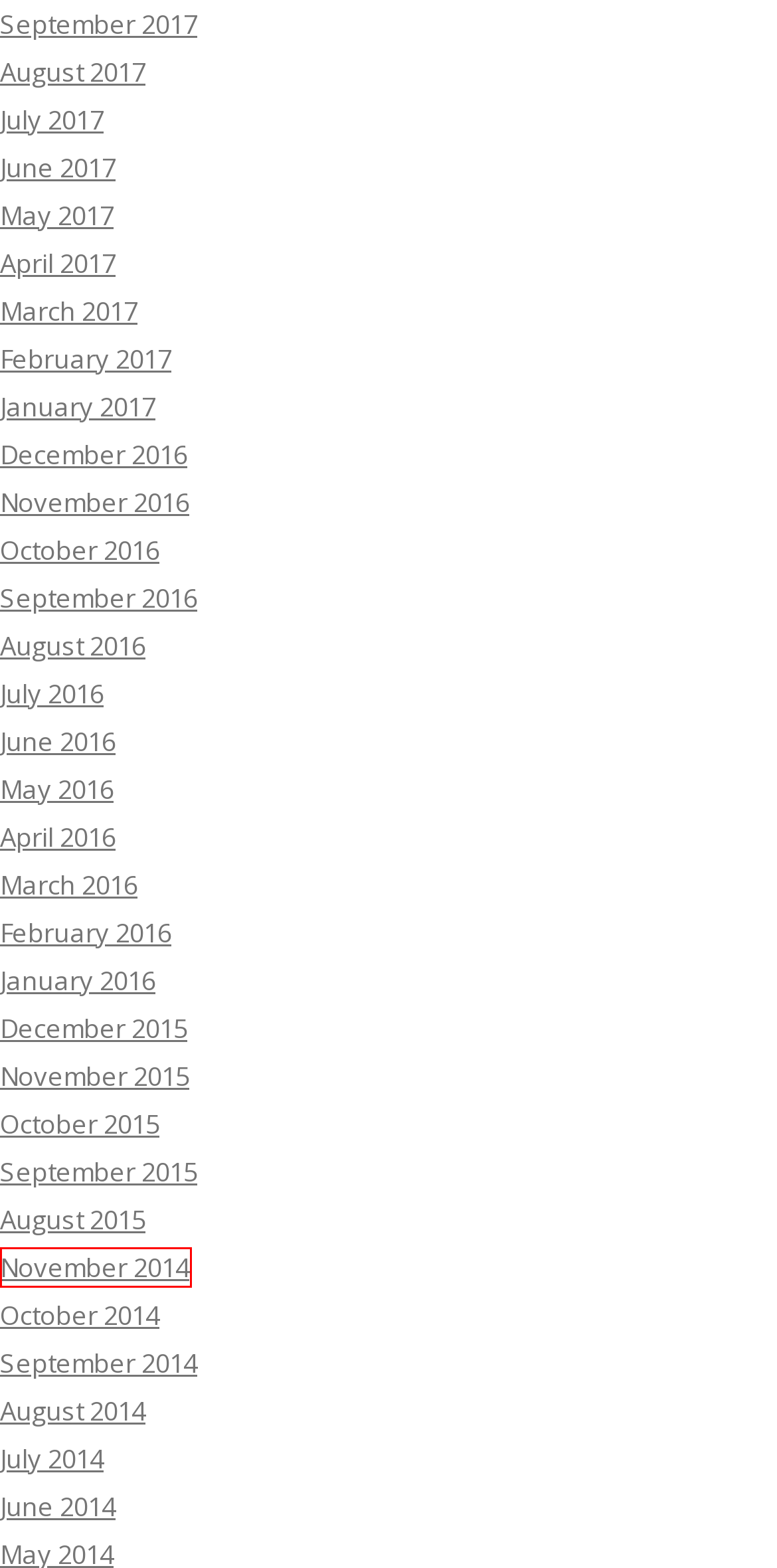You are looking at a screenshot of a webpage with a red bounding box around an element. Determine the best matching webpage description for the new webpage resulting from clicking the element in the red bounding box. Here are the descriptions:
A. April 2016 - Portable Mini Golf Rentals
B. March 2016 - Portable Mini Golf Rentals
C. August 2015 - Portable Mini Golf Rentals
D. October 2016 - Portable Mini Golf Rentals
E. April 2017 - Portable Mini Golf Rentals
F. January 2017 - Portable Mini Golf Rentals
G. November 2015 - Portable Mini Golf Rentals
H. November 2014 - Portable Mini Golf Rentals

H